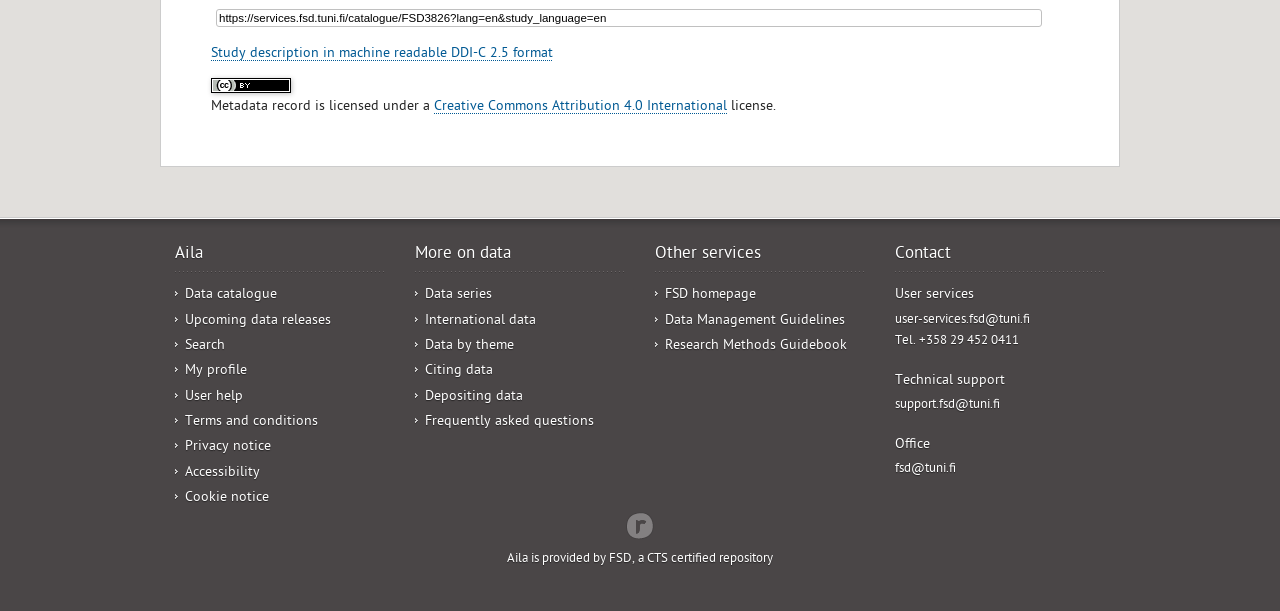What is the contact email for user services?
Based on the image, provide your answer in one word or phrase.

user-services.fsd@tuni.fi